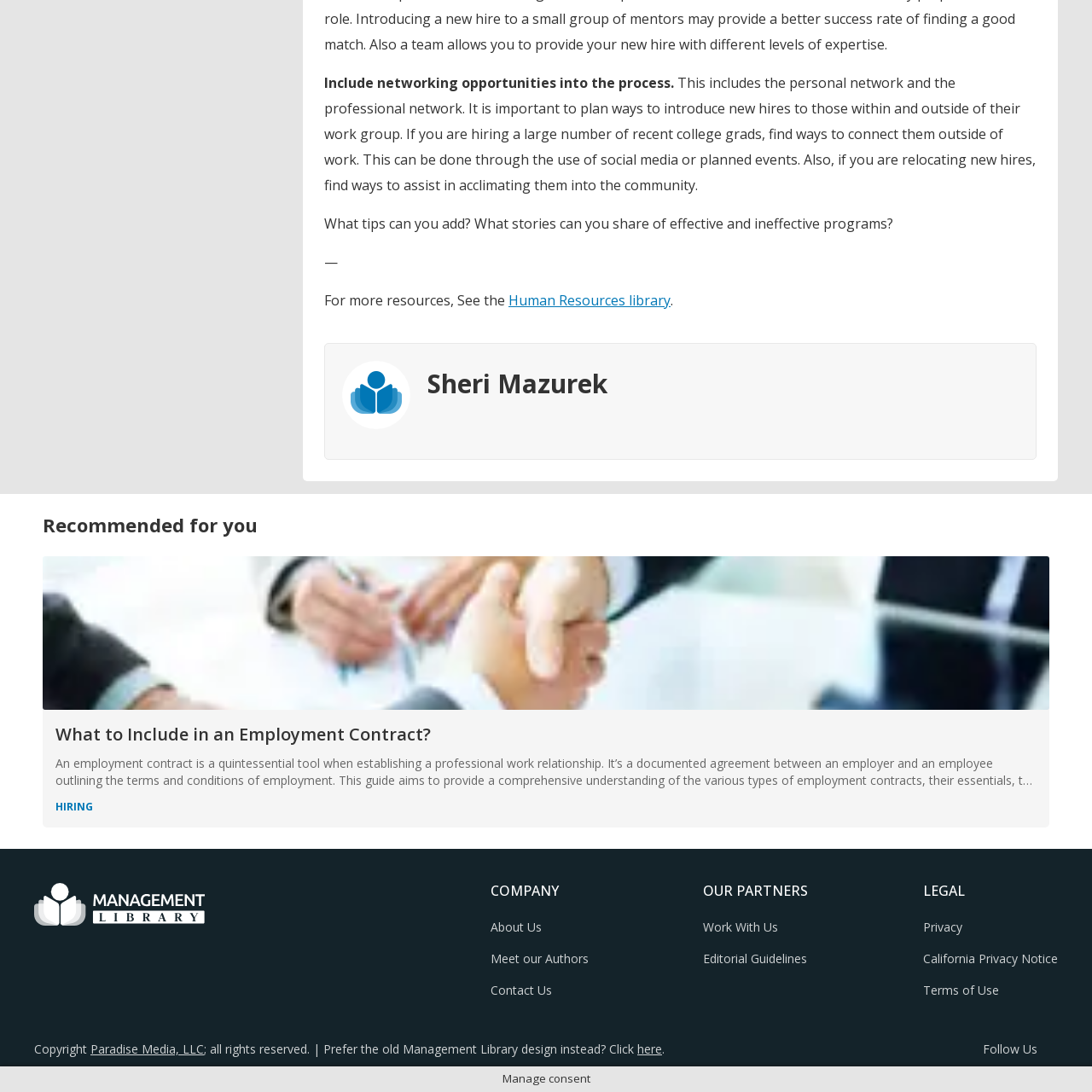Generate a detailed description of the image highlighted within the red border.

The image displays a professional-themed graphic featuring interconnected nodes or circles. This visually represents the concept of networking opportunities within a professional context. The accompanying text emphasizes the importance of integrating personal and professional networks into onboarding processes, highlighting strategies to help new hires connect with colleagues and the broader community through social media and organized events. This ensures a smoother acclimatization for new employees, enhancing both social integration and workplace cohesion.